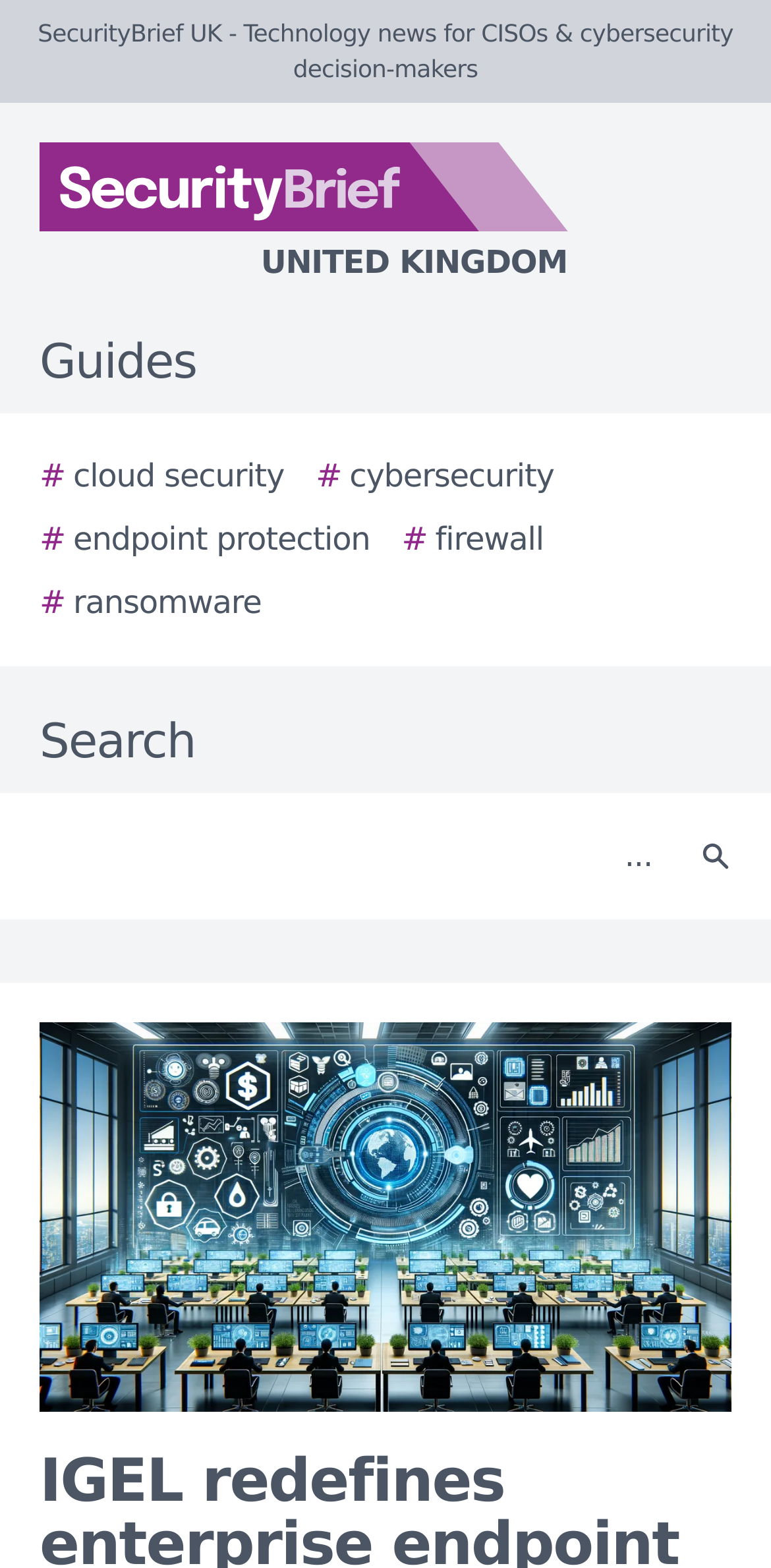Please identify the primary heading of the webpage and give its text content.

IGEL redefines enterprise endpoint security with innovative model